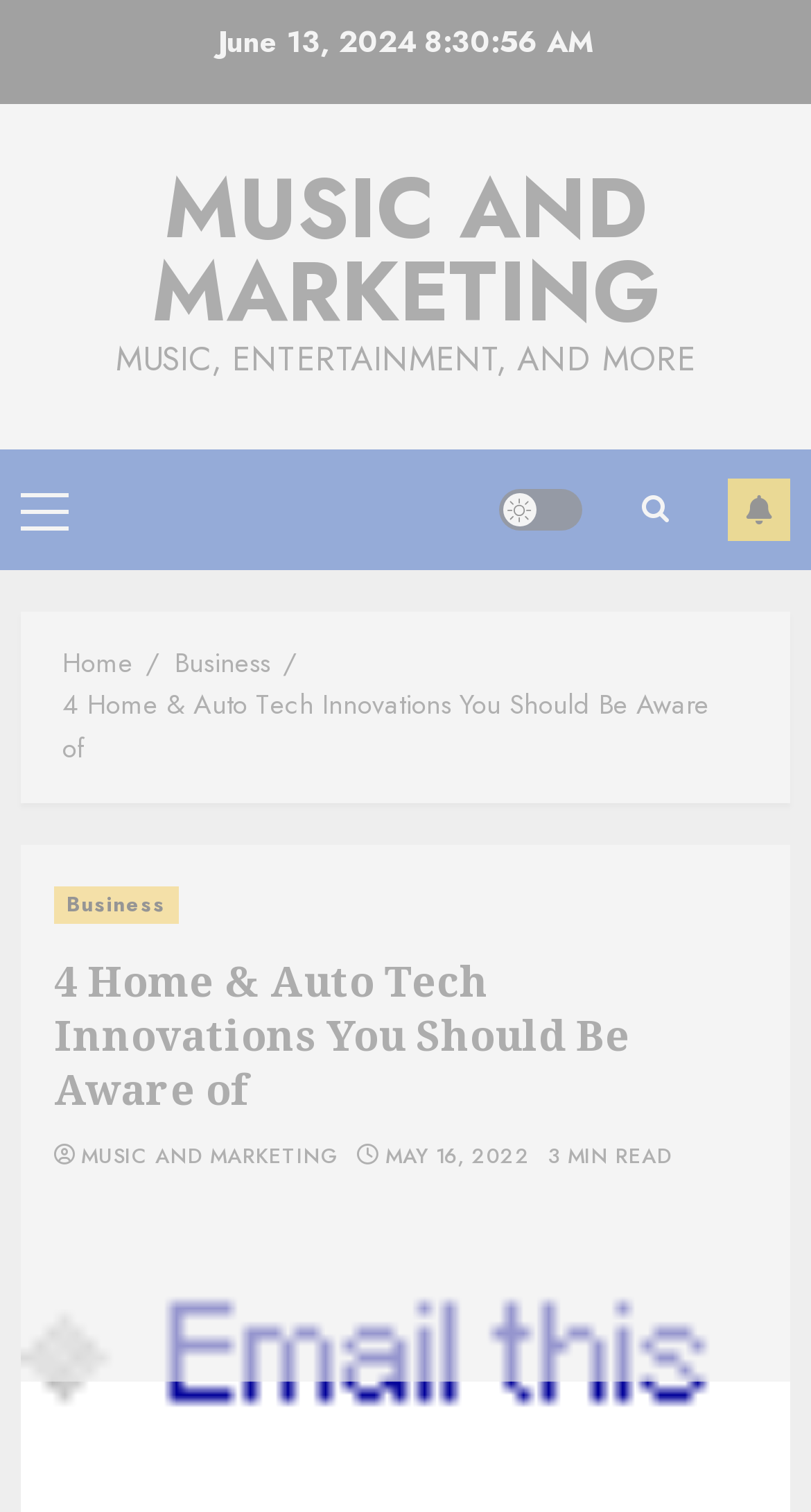Locate the bounding box coordinates of the area where you should click to accomplish the instruction: "Subscribe".

[0.897, 0.316, 0.974, 0.357]